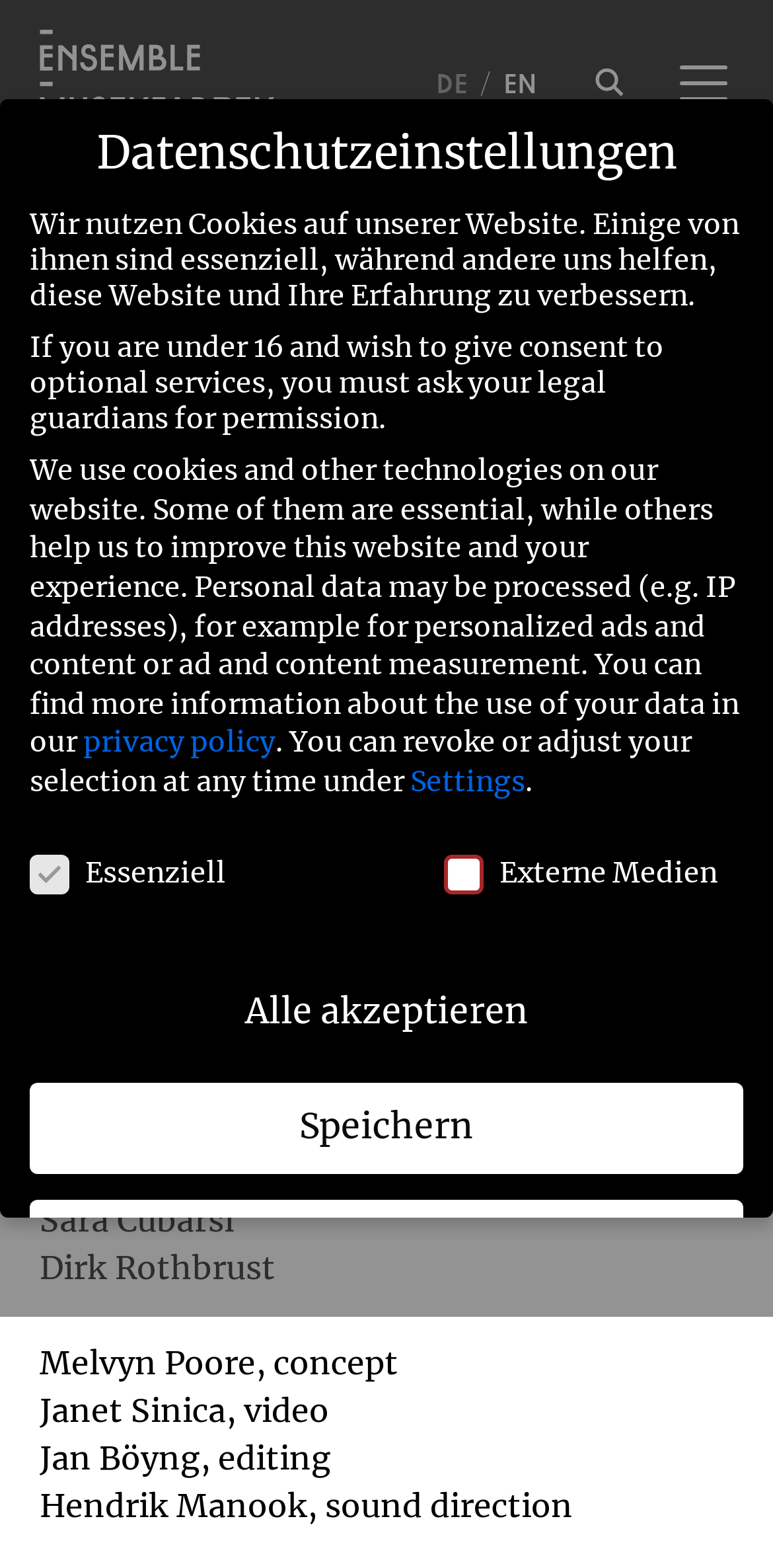Determine the bounding box coordinates of the region I should click to achieve the following instruction: "Visit the Ensemble page". Ensure the bounding box coordinates are four float numbers between 0 and 1, i.e., [left, top, right, bottom].

[0.051, 0.164, 0.354, 0.197]